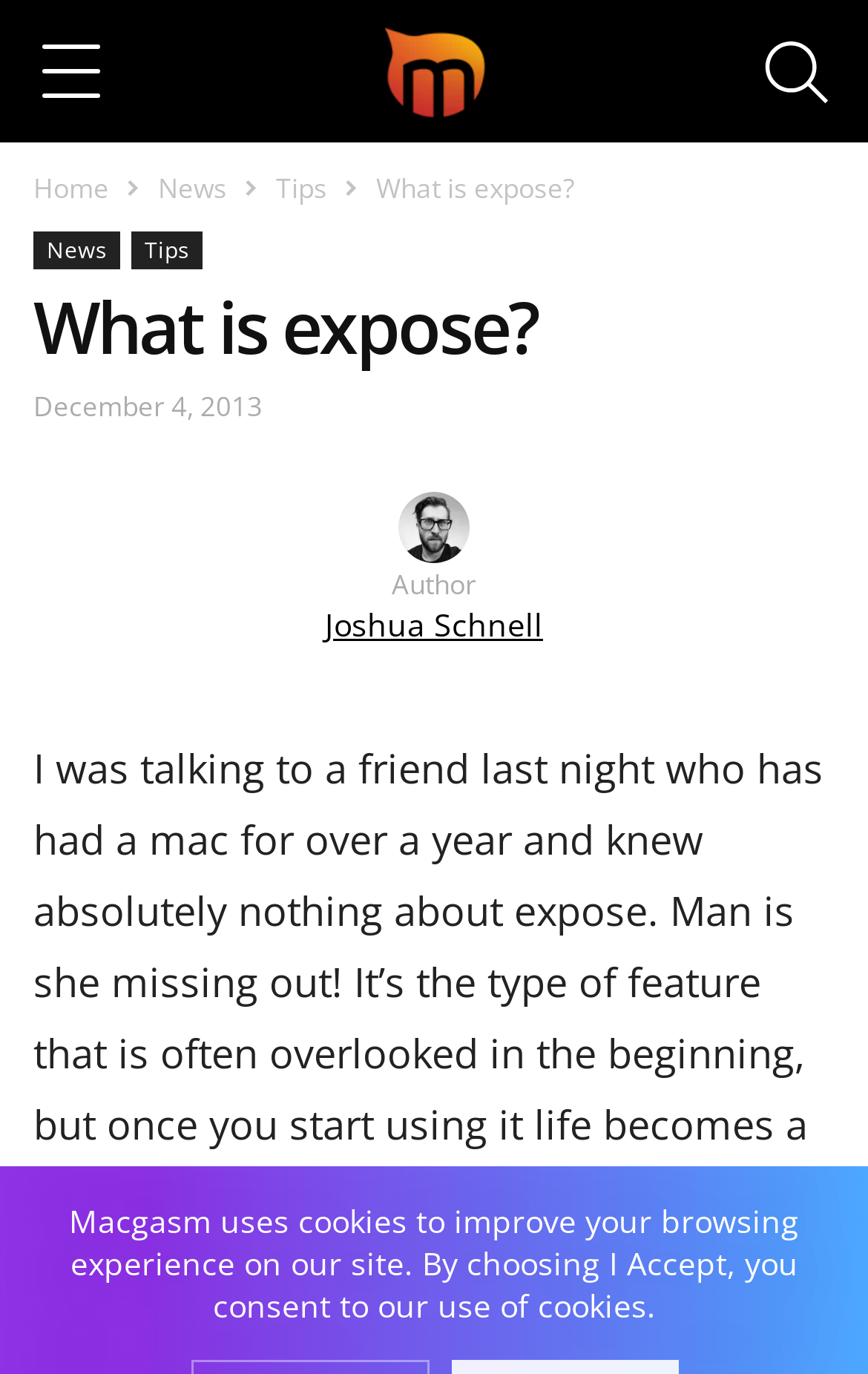Carefully examine the image and provide an in-depth answer to the question: What is the name of the website?

I determined the name of the website by looking at the link element with the text 'Macgasm' at the top of the page, which is likely the website's logo or title.